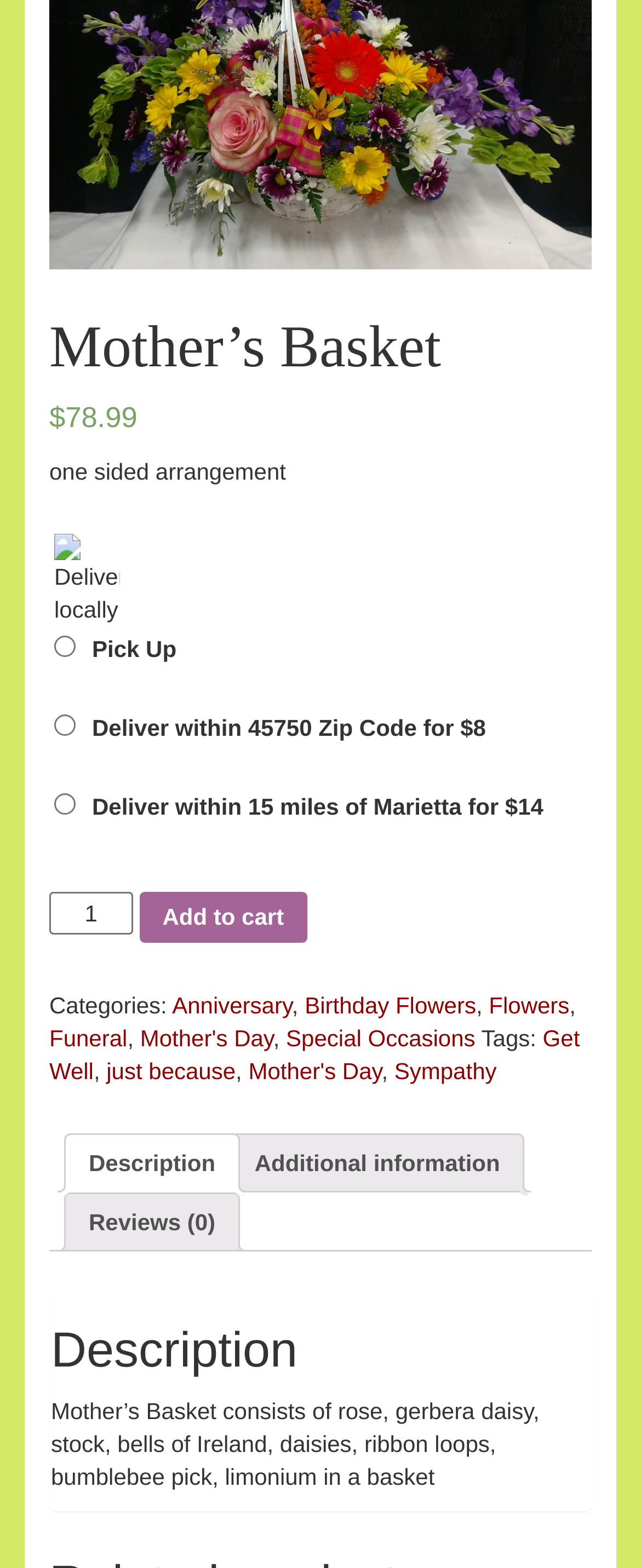Identify the bounding box for the UI element described as: "Add to cart". Ensure the coordinates are four float numbers between 0 and 1, formatted as [left, top, right, bottom].

[0.218, 0.568, 0.479, 0.601]